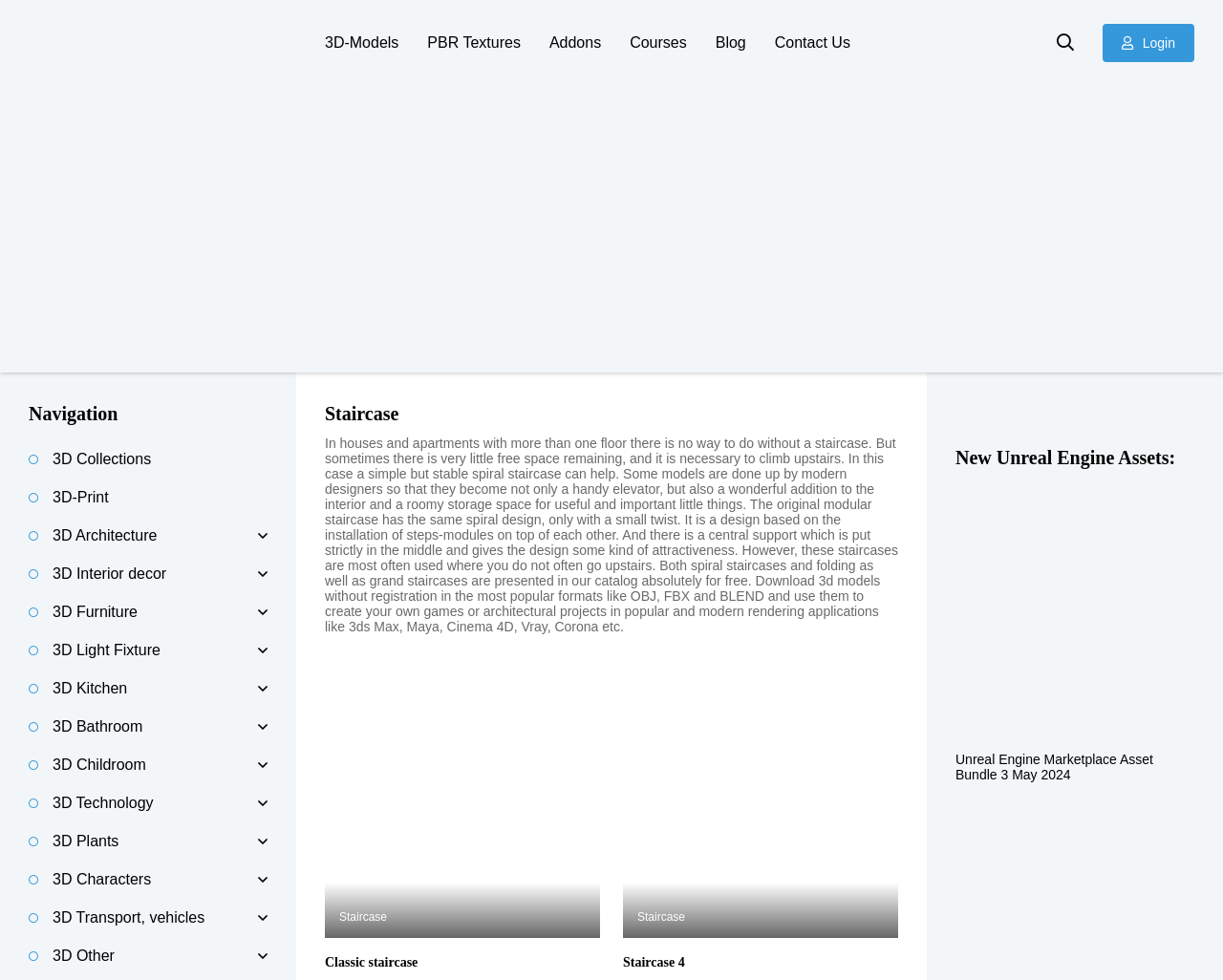Based on the element description Decorative set, identify the bounding box of the UI element in the given webpage screenshot. The coordinates should be in the format (top-left x, top-left y, bottom-right x, bottom-right y) and must be between 0 and 1.

[0.199, 0.733, 0.387, 0.779]